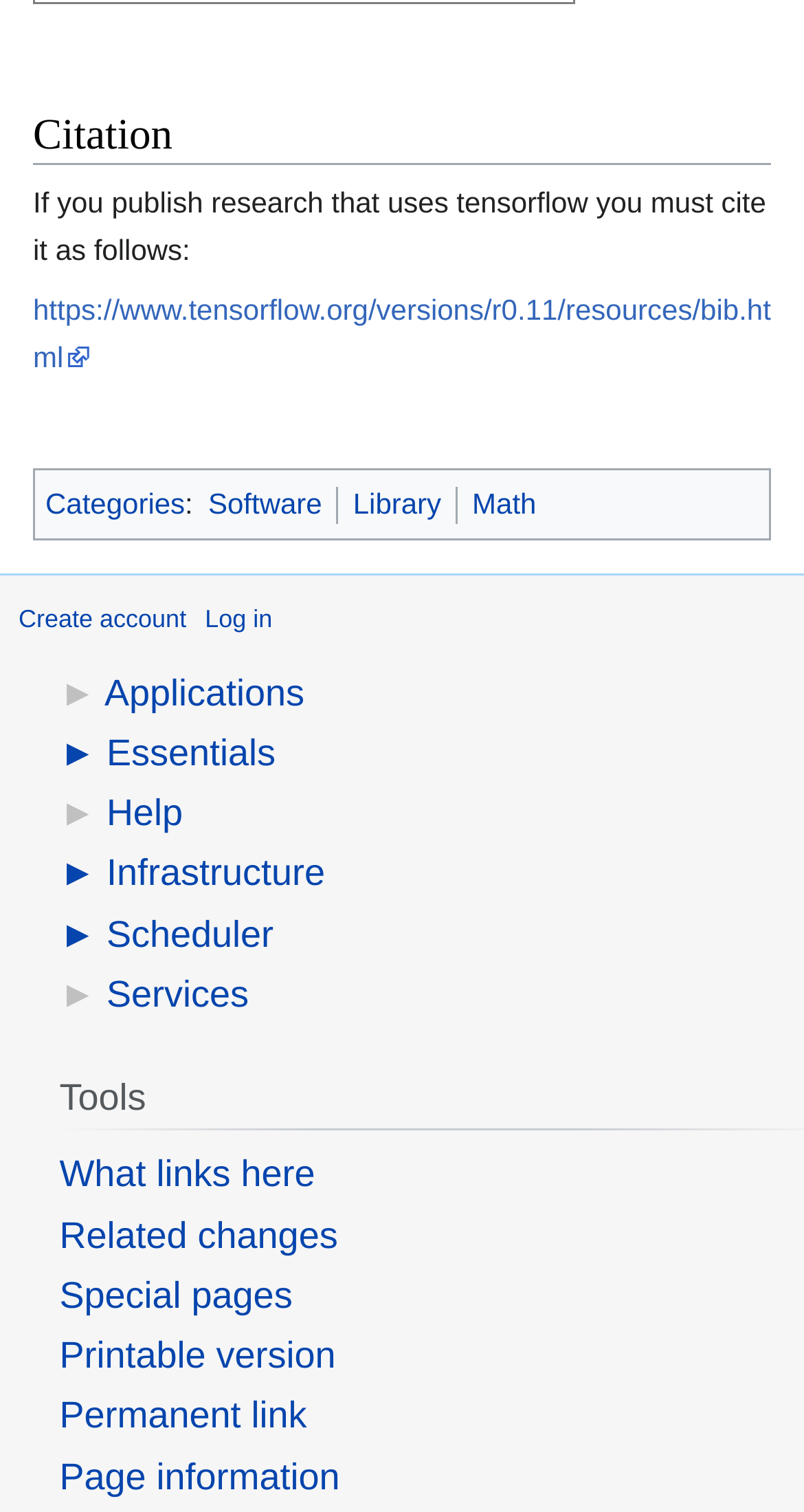Please determine the bounding box coordinates of the element's region to click in order to carry out the following instruction: "Check the 'What links here' page". The coordinates should be four float numbers between 0 and 1, i.e., [left, top, right, bottom].

[0.074, 0.763, 0.392, 0.79]